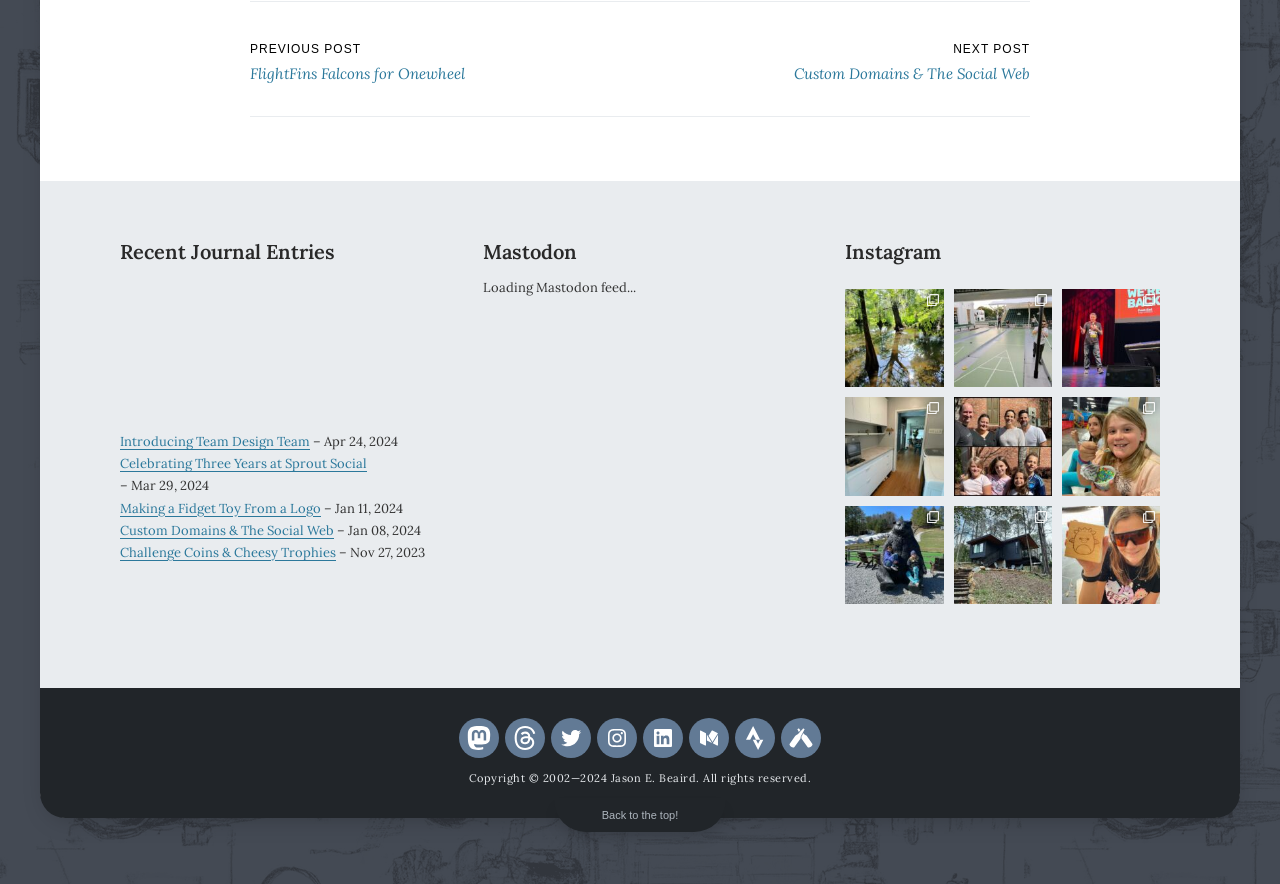What is the date of the last Instagram post?
Using the image as a reference, answer the question in detail.

I looked at the Instagram posts, but none of them have a specific date mentioned.